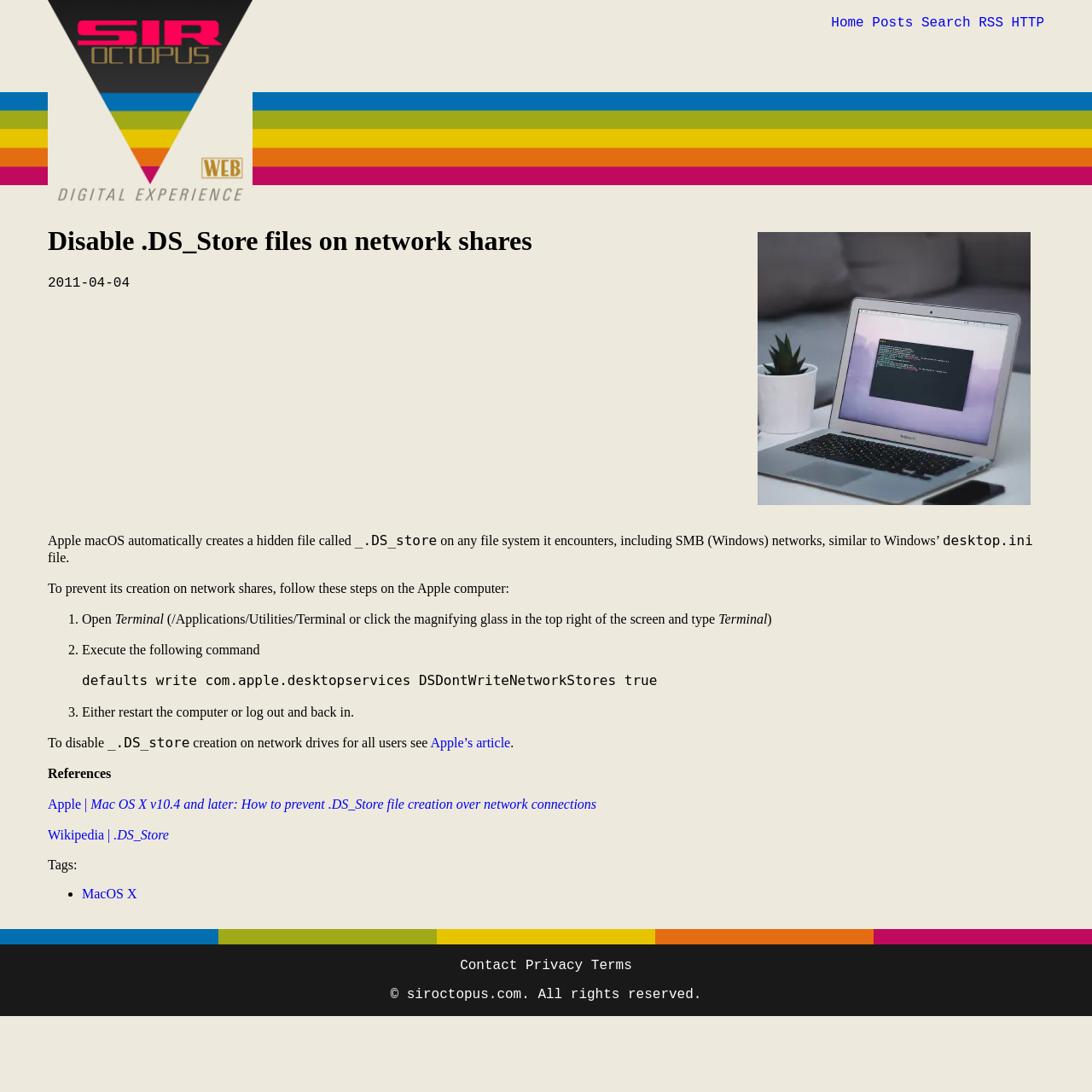Please specify the bounding box coordinates of the area that should be clicked to accomplish the following instruction: "Click the 'Terms' link". The coordinates should consist of four float numbers between 0 and 1, i.e., [left, top, right, bottom].

[0.541, 0.877, 0.579, 0.891]